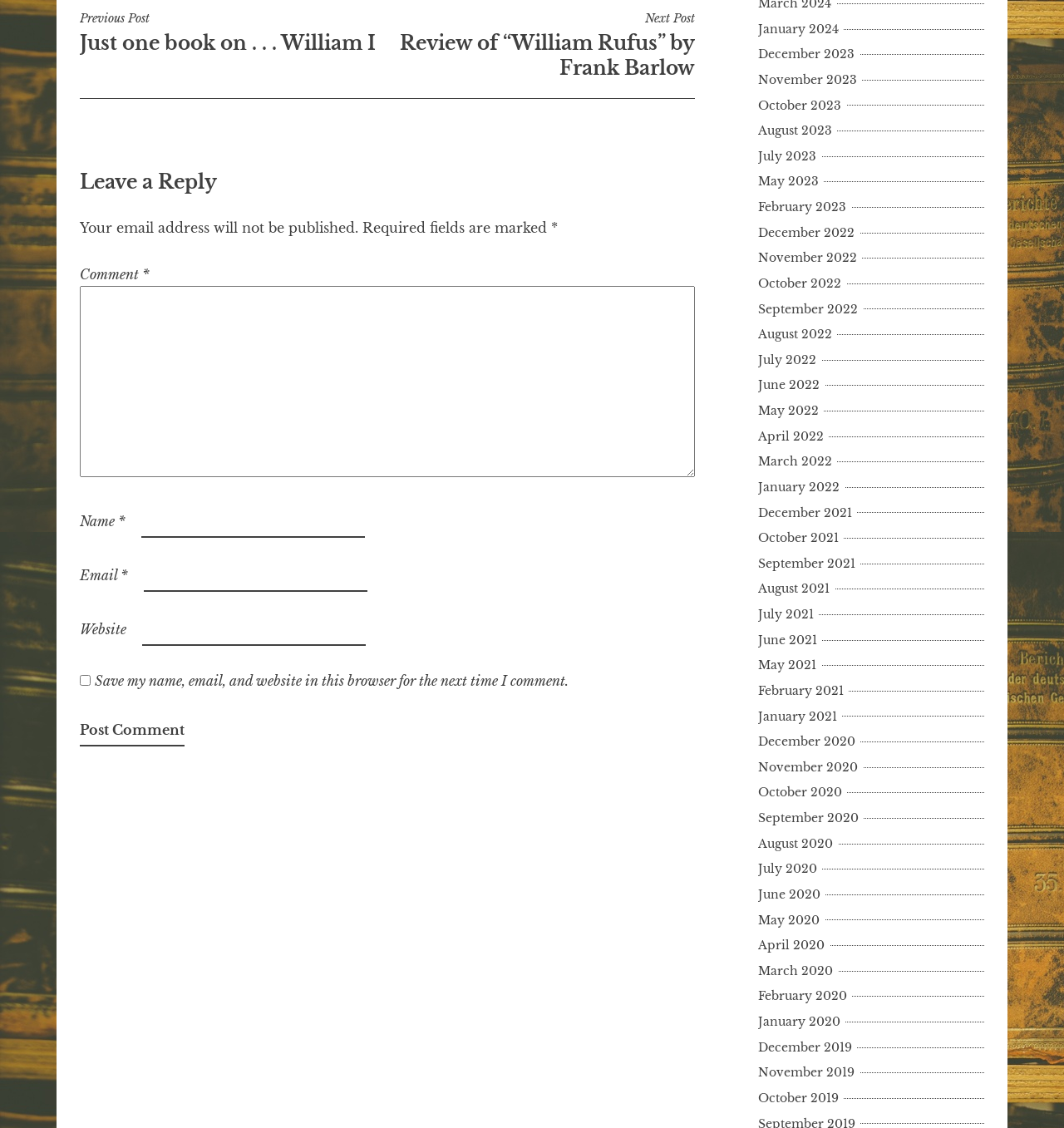Answer this question in one word or a short phrase: What is the function of the checkbox?

Save user data